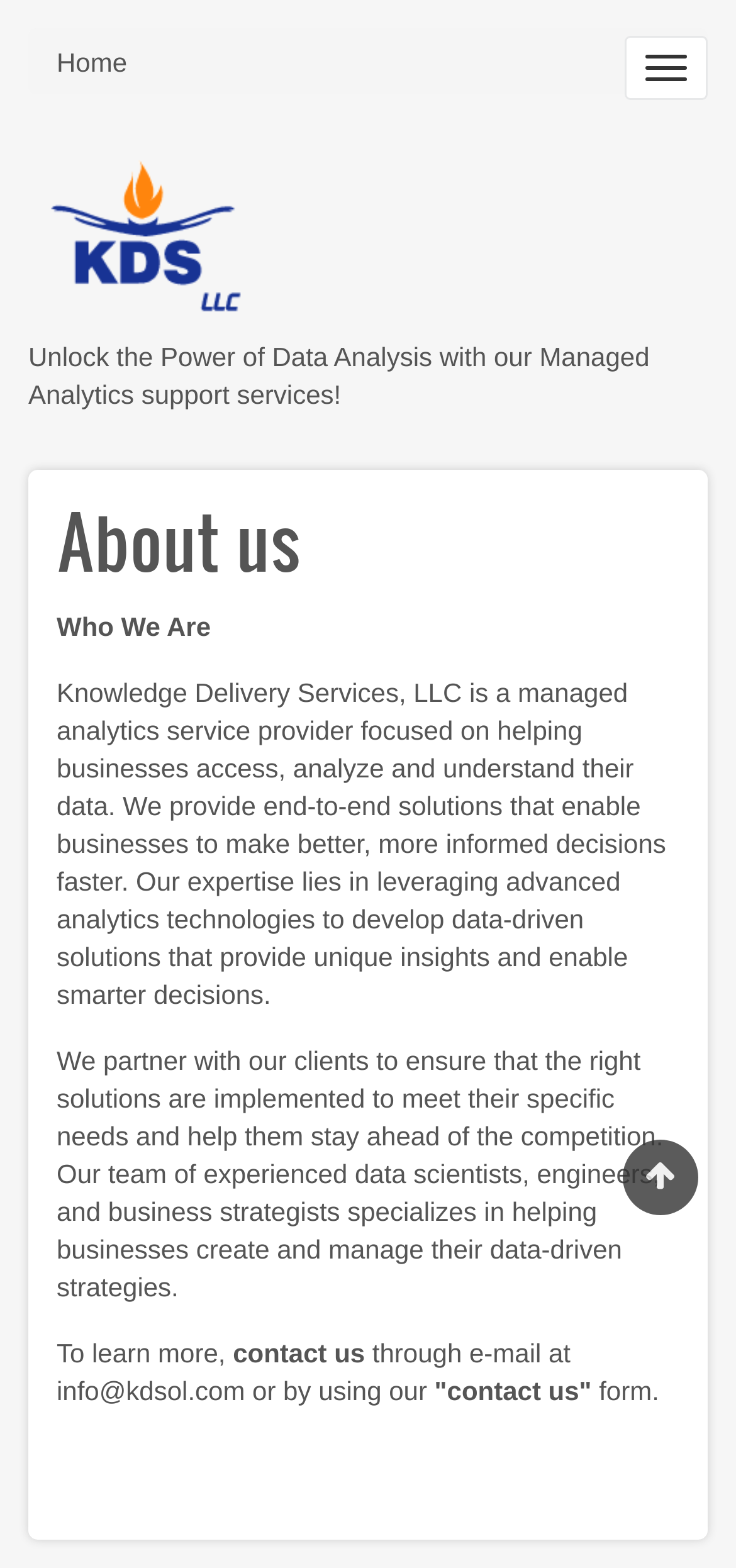How can I contact the company? Please answer the question using a single word or phrase based on the image.

Email or contact form